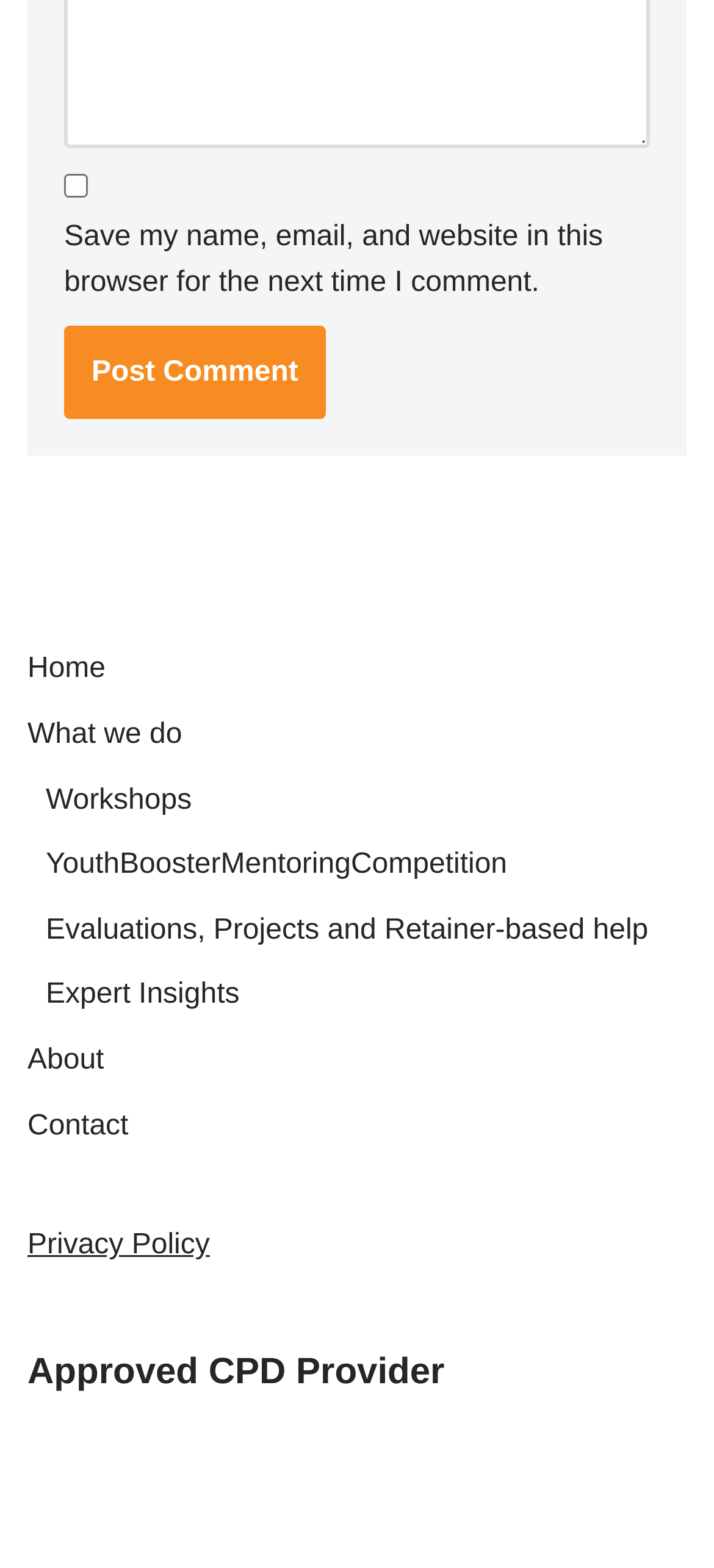Find the bounding box coordinates of the element to click in order to complete the given instruction: "Go to the Home page."

[0.038, 0.417, 0.148, 0.437]